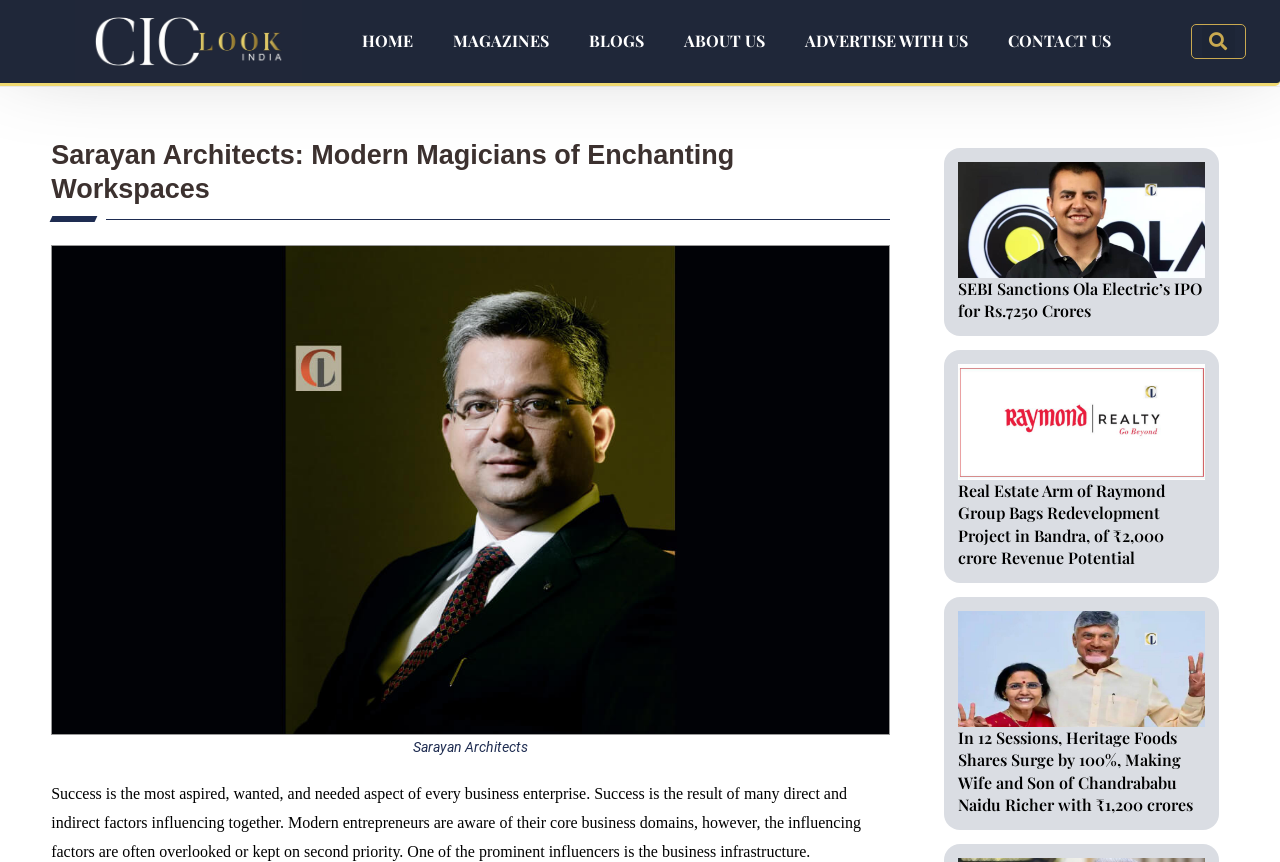Locate the bounding box coordinates of the item that should be clicked to fulfill the instruction: "Click the CONTACT US link".

[0.772, 0.021, 0.883, 0.075]